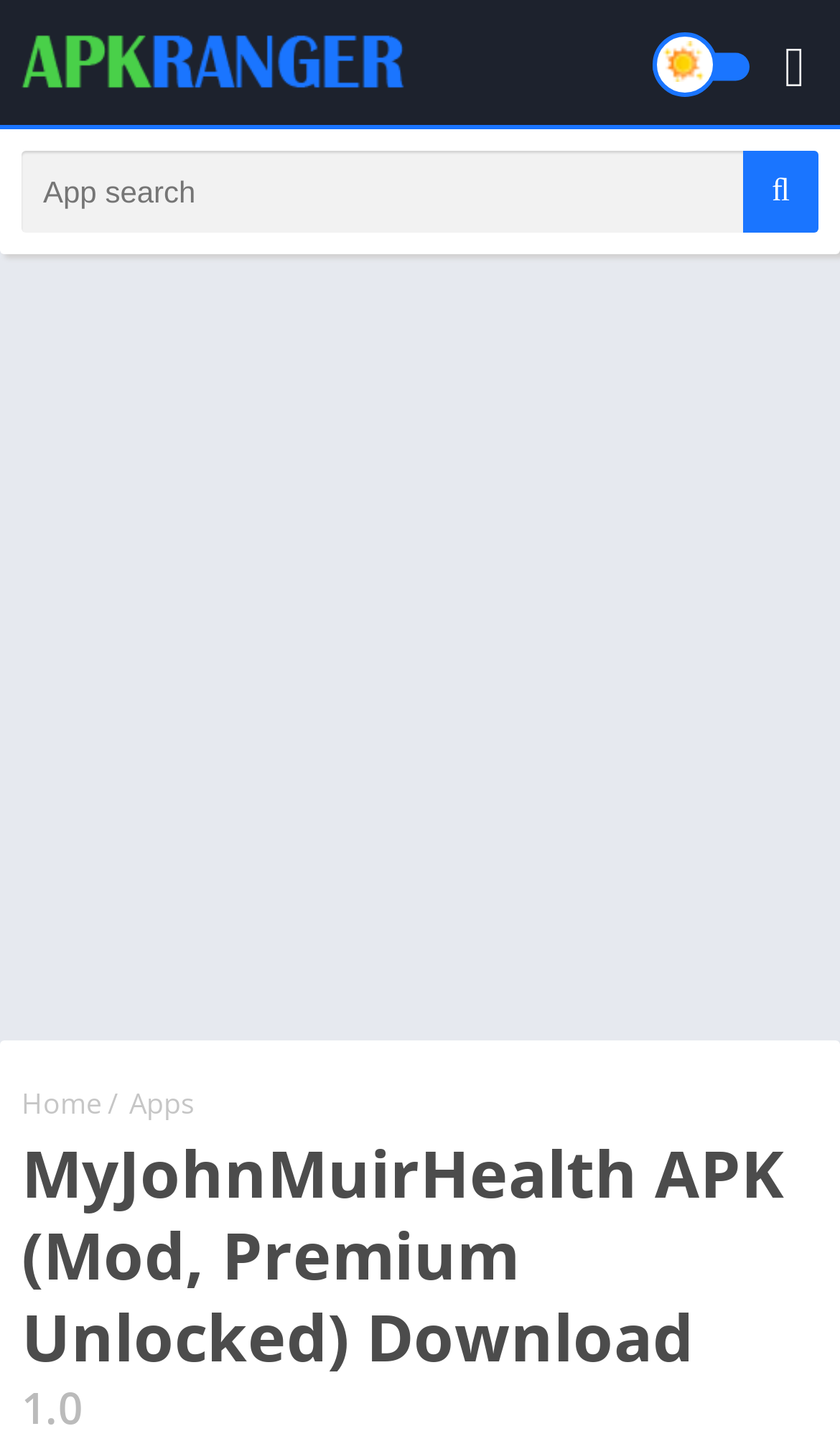Please find and provide the title of the webpage.

MyJohnMuirHealth APK (Mod, Premium Unlocked) Download